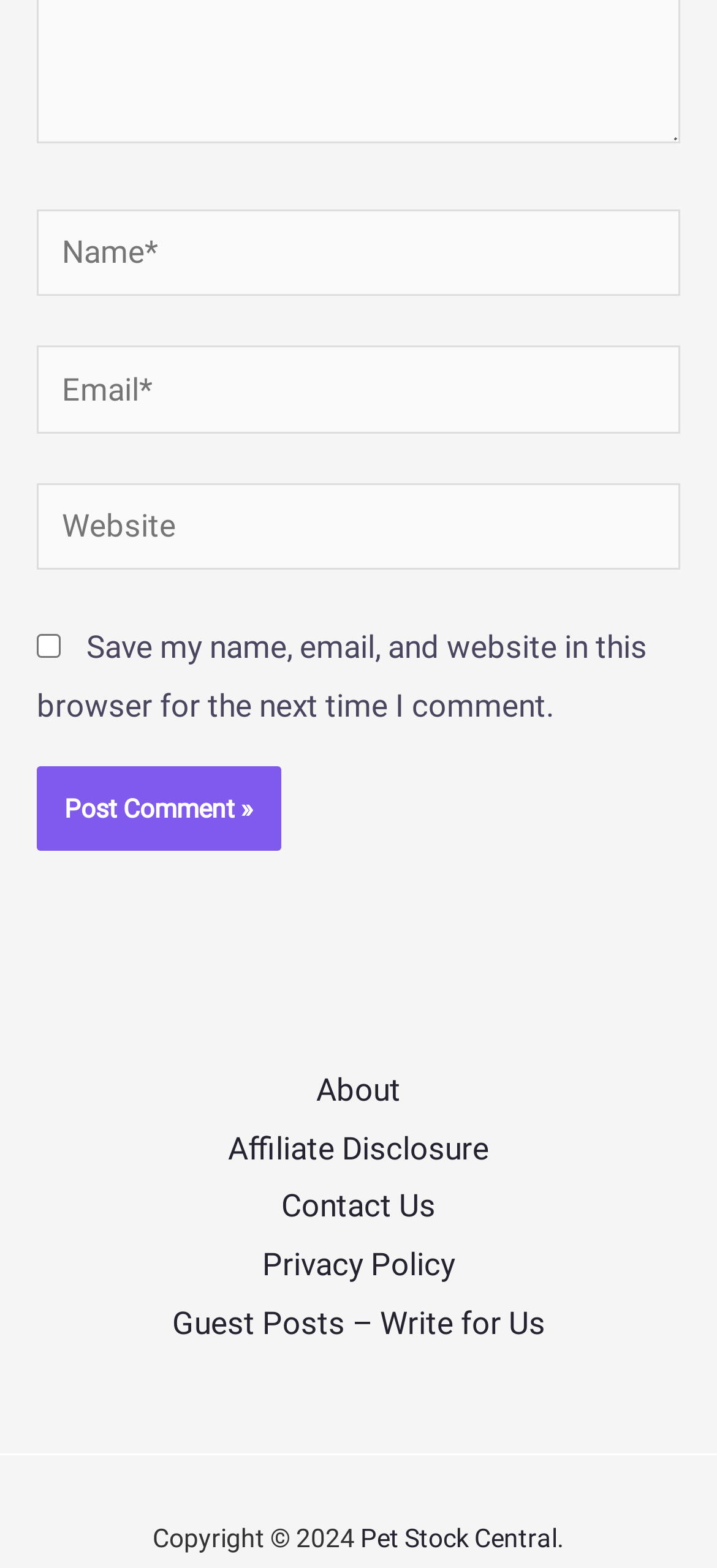What is the name of the website?
Provide a detailed answer to the question, using the image to inform your response.

The link at the bottom of the page, next to the copyright information, reads 'Pet Stock Central', which suggests that this is the name of the website.